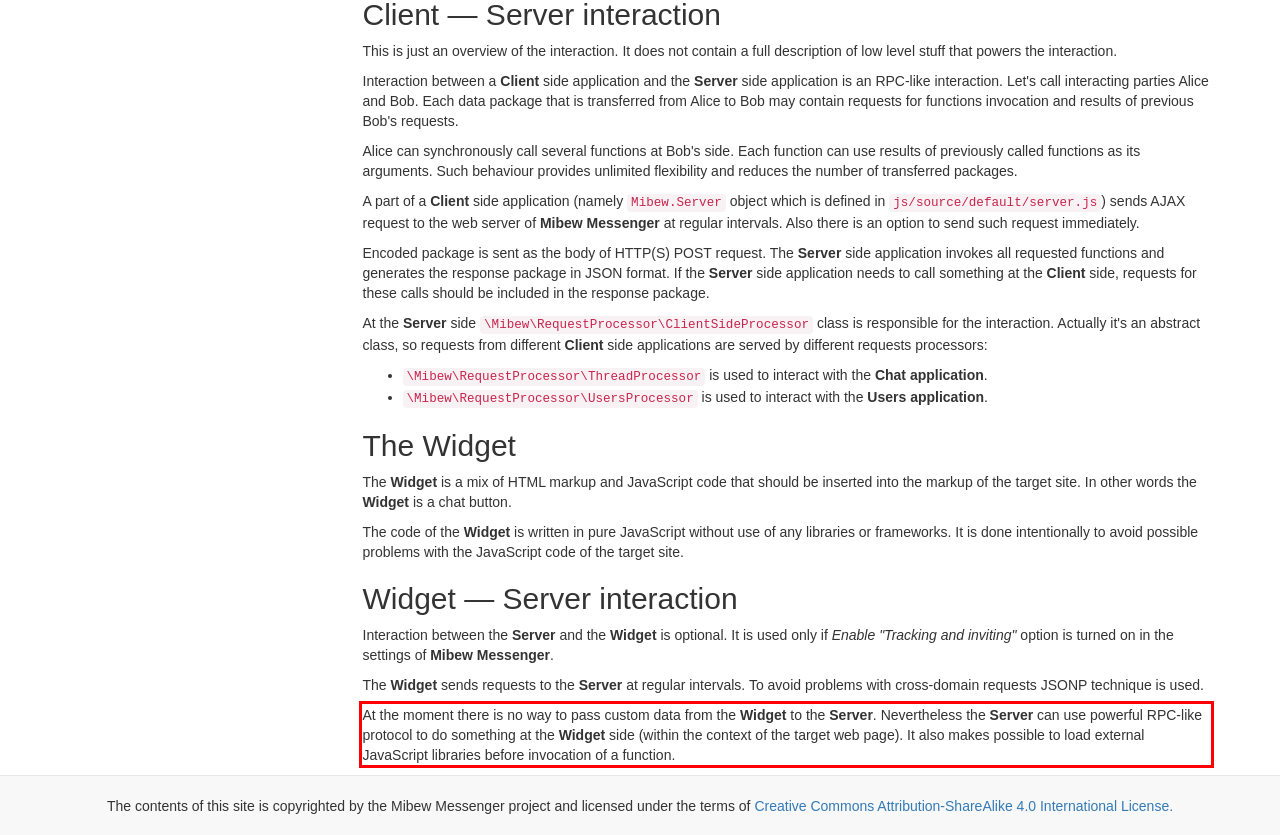Given a webpage screenshot with a red bounding box, perform OCR to read and deliver the text enclosed by the red bounding box.

At the moment there is no way to pass custom data from the Widget to the Server. Nevertheless the Server can use powerful RPC-like protocol to do something at the Widget side (within the context of the target web page). It also makes possible to load external JavaScript libraries before invocation of a function.